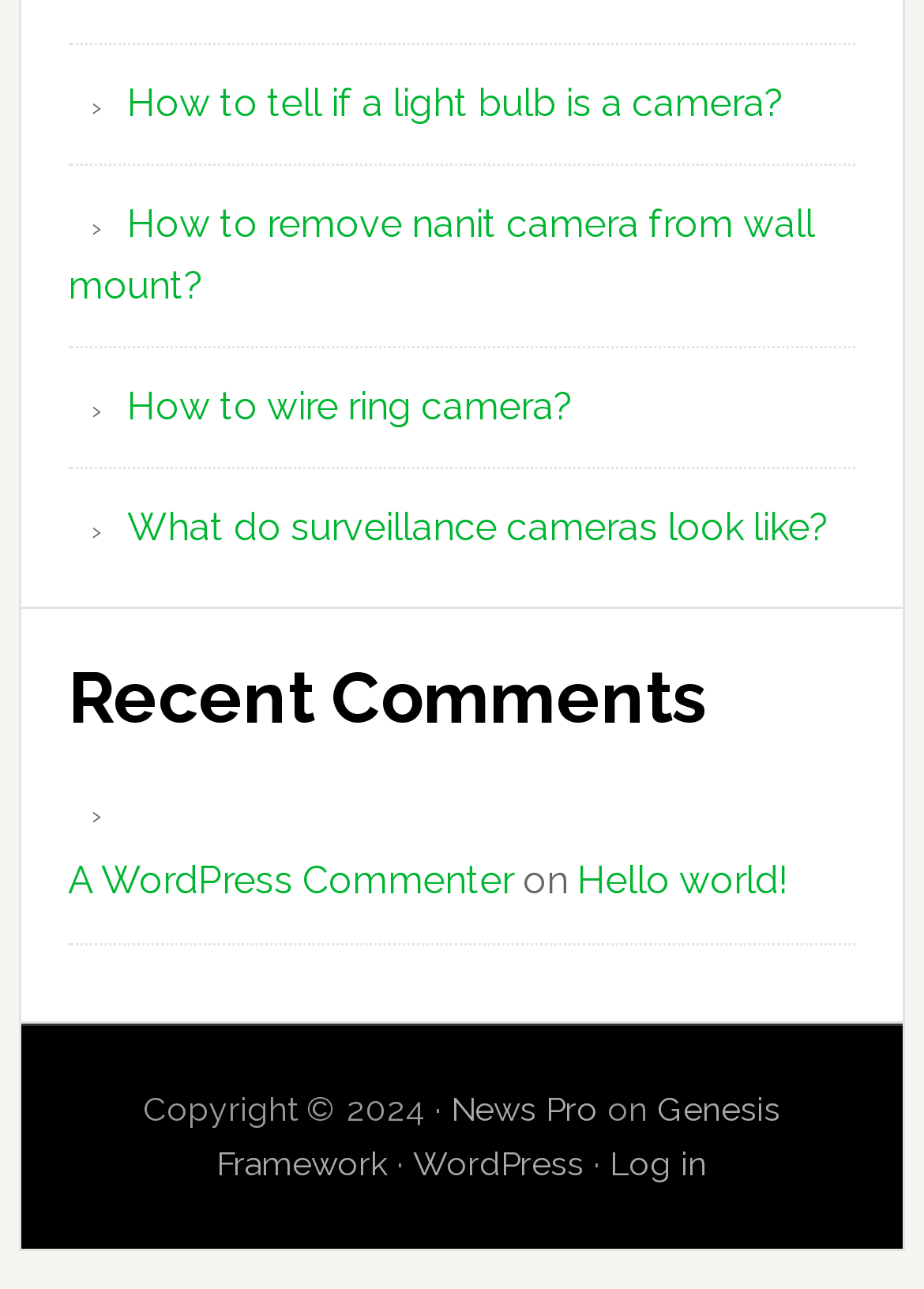Give a concise answer using one word or a phrase to the following question:
What is the copyright year of the website?

2024